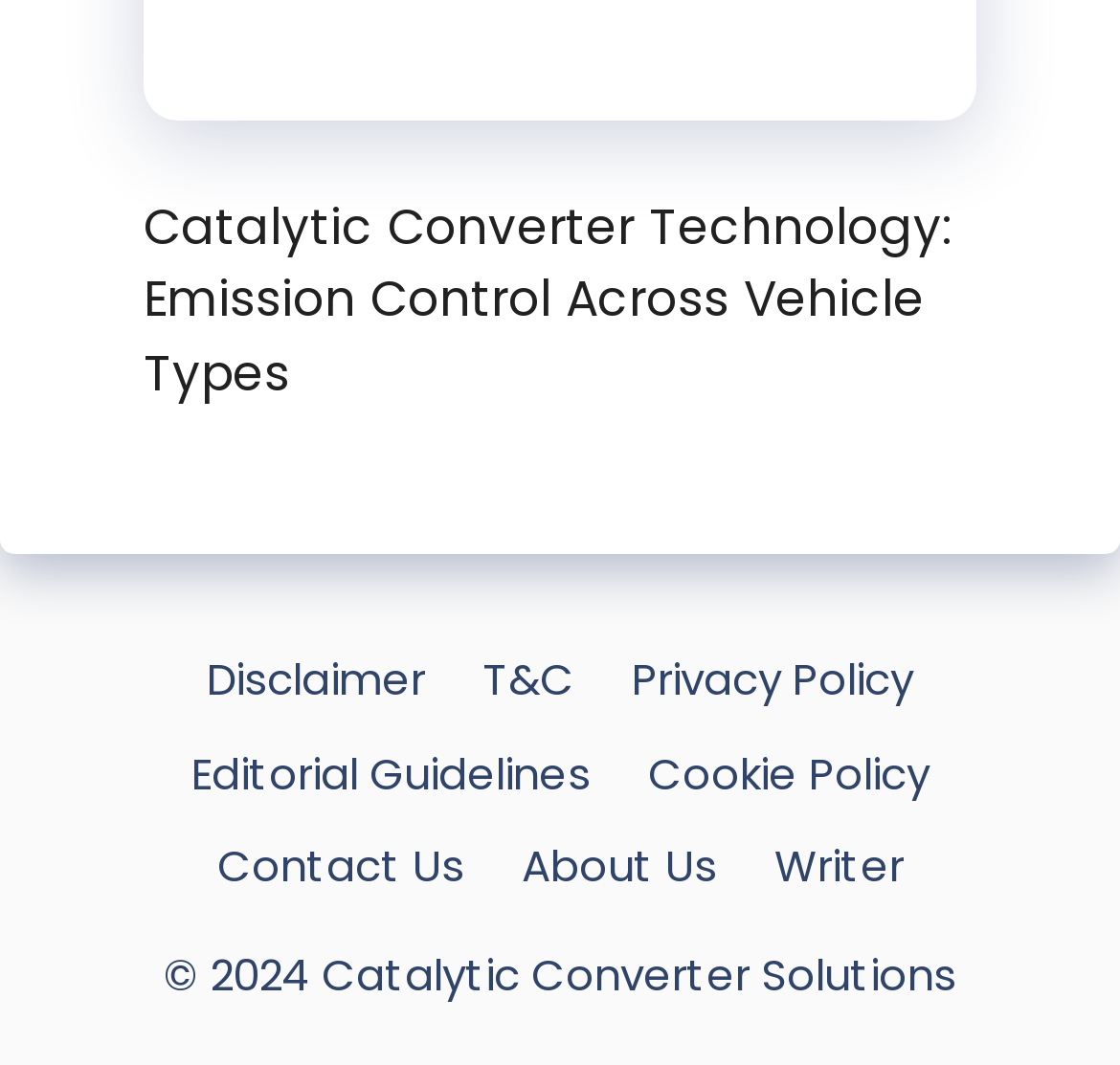Given the element description T&C, specify the bounding box coordinates of the corresponding UI element in the format (top-left x, top-left y, bottom-right x, bottom-right y). All values must be between 0 and 1.

[0.431, 0.61, 0.513, 0.667]